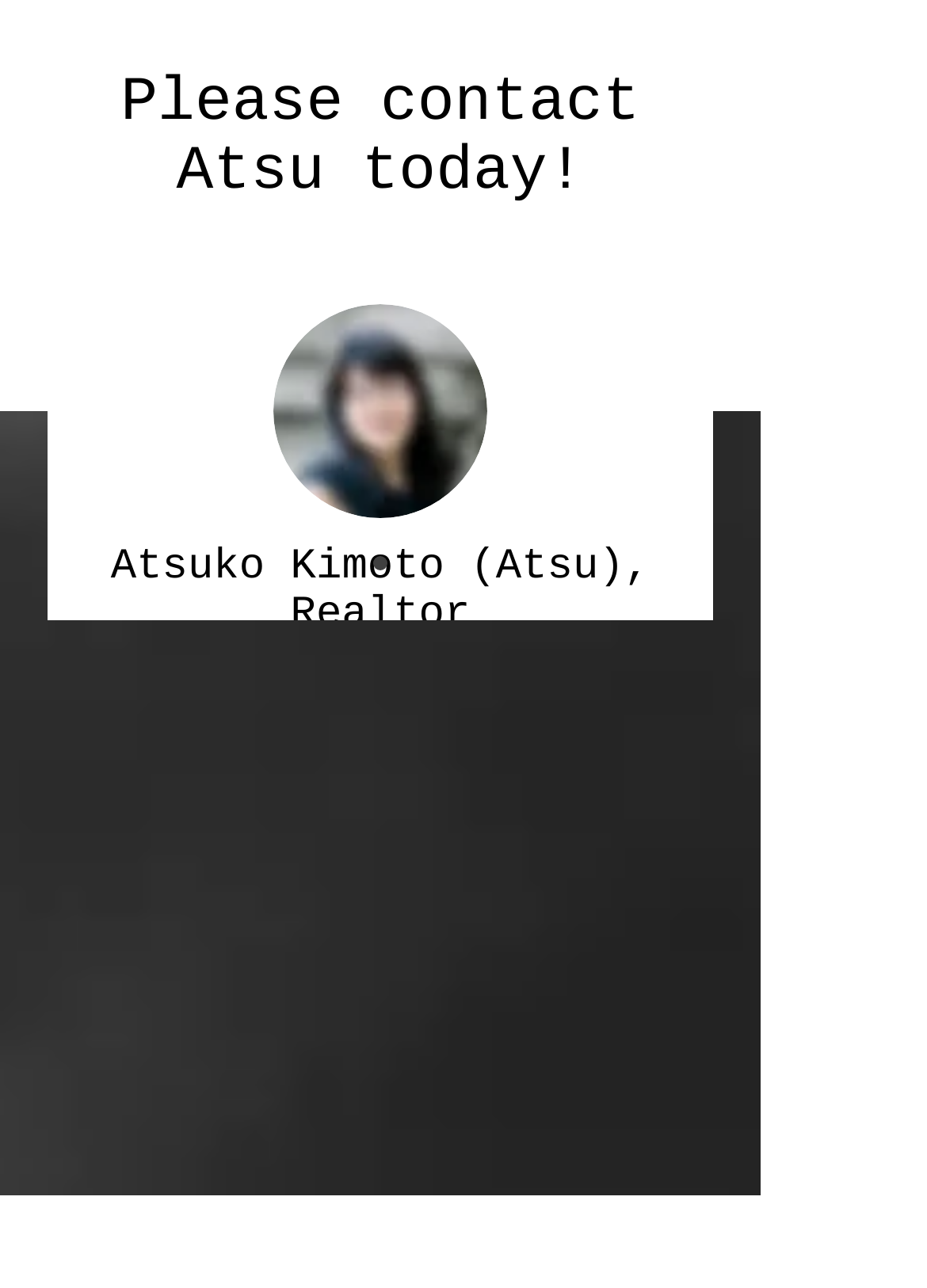Answer this question using a single word or a brief phrase:
How many slides are available in the slideshow?

At least 1